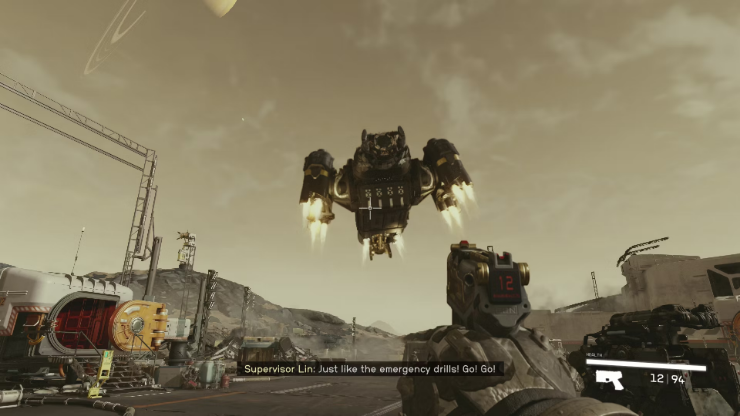Give a one-word or short phrase answer to this question: 
Who is giving orders to the character?

Supervisor Lin